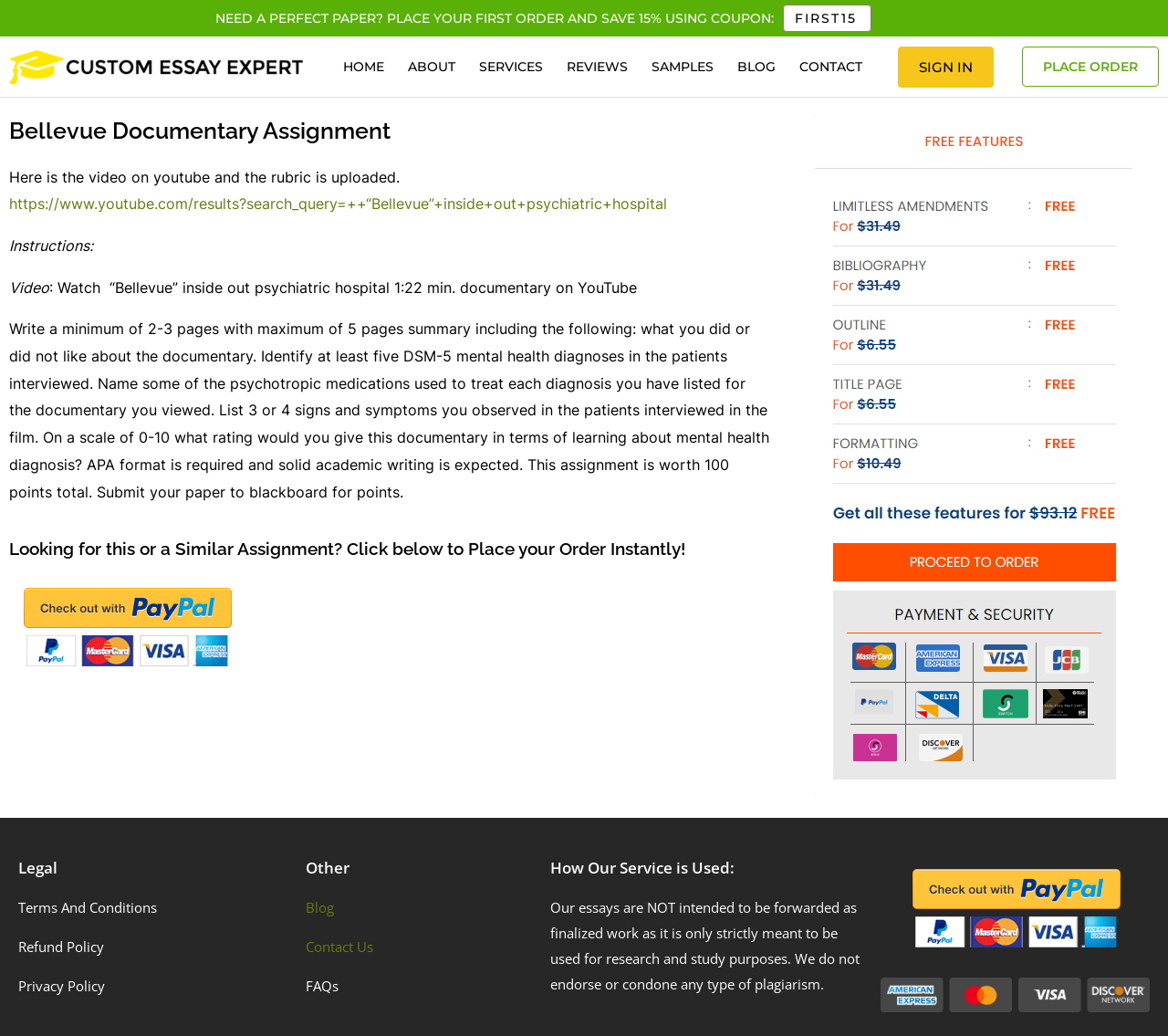Please find the bounding box coordinates of the element that you should click to achieve the following instruction: "view news". The coordinates should be presented as four float numbers between 0 and 1: [left, top, right, bottom].

None